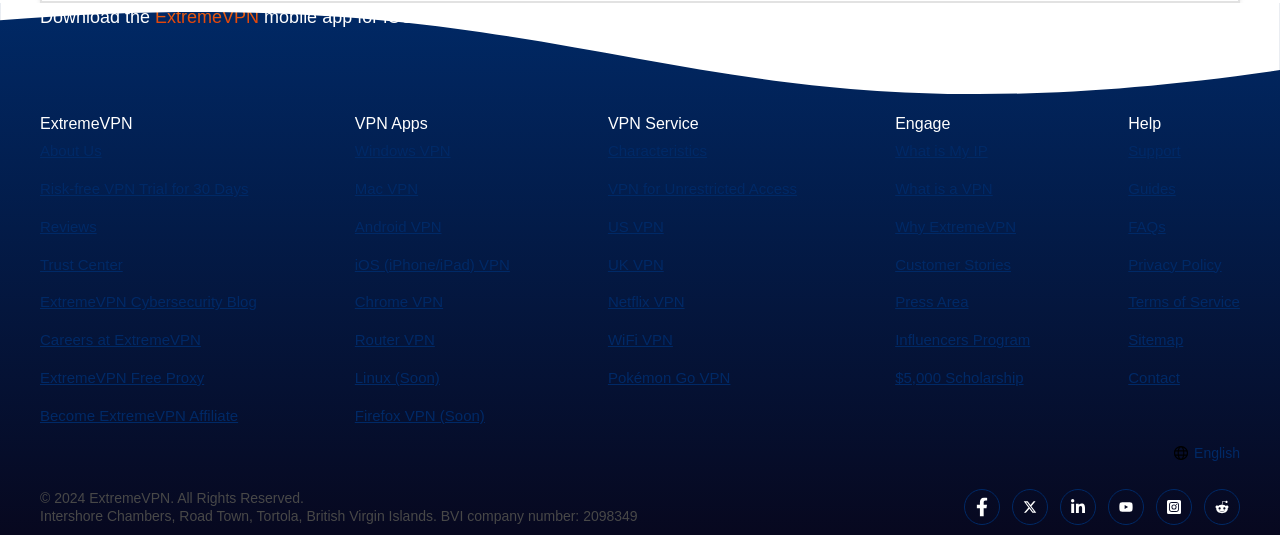Locate the bounding box coordinates of the element's region that should be clicked to carry out the following instruction: "Get help from support". The coordinates need to be four float numbers between 0 and 1, i.e., [left, top, right, bottom].

[0.881, 0.266, 0.922, 0.298]